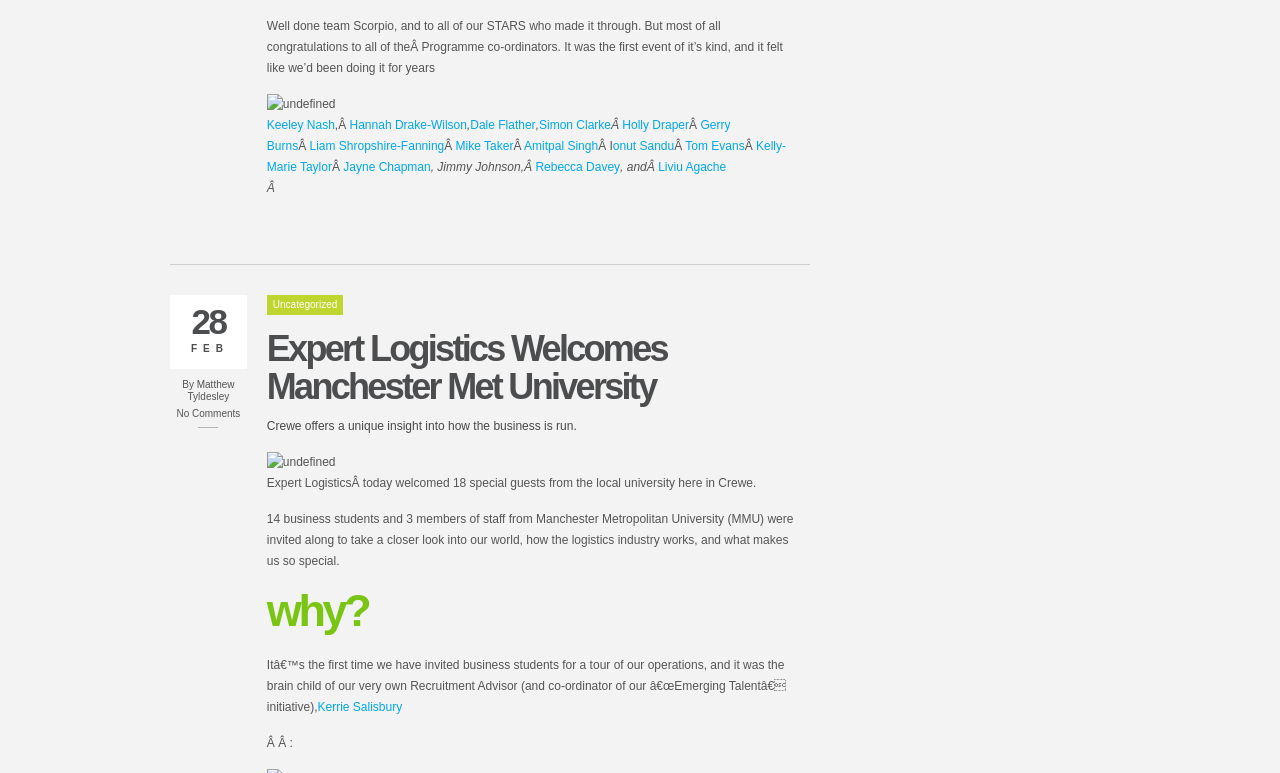Find the bounding box coordinates for the area that must be clicked to perform this action: "View full fingerprint".

None